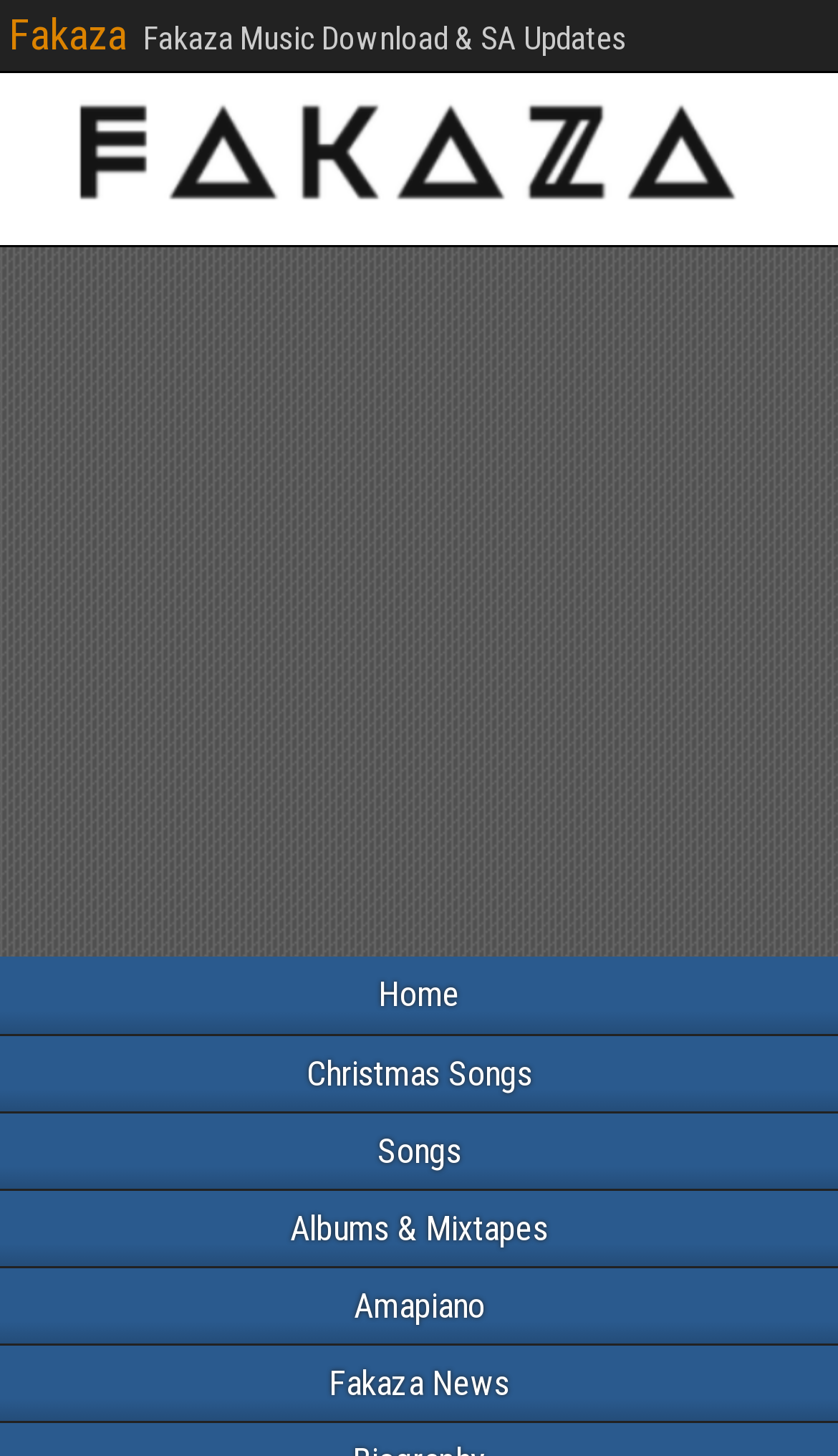What is the purpose of the iframe element?
Could you give a comprehensive explanation in response to this question?

The iframe element has a description of 'Advertisement', indicating that its purpose is to display an advertisement on the website.